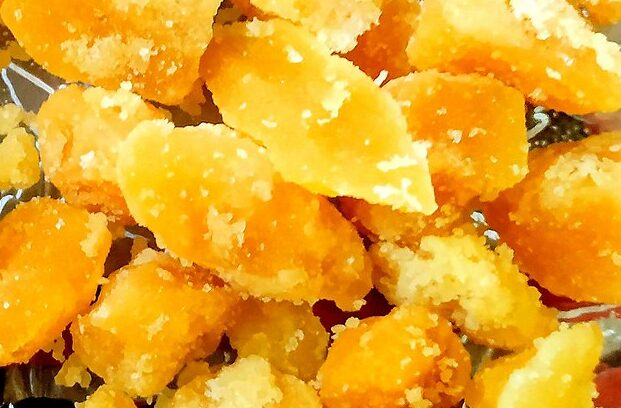What is jaggery known for besides its sweet taste?
Using the picture, provide a one-word or short phrase answer.

Health benefits